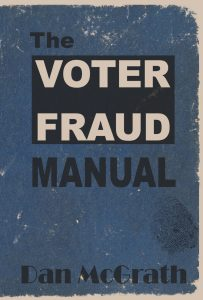Generate a detailed explanation of the scene depicted in the image.

The image depicts the cover of "The Voter Fraud Manual," authored by Dan McGrath. The design features a striking blue background with bold, large typography prominently stating the title, "The VOTER FRAUD MANUAL," in white and black. At the bottom, the author's name, Dan McGrath, is displayed in a simple, clear font. This manual is highlighted as a comprehensive guide that discusses the occurrence of voter fraud and offers insights on preventive measures, reflecting contemporary concerns about election integrity, particularly in light of recent events in Bridgeport's elections.